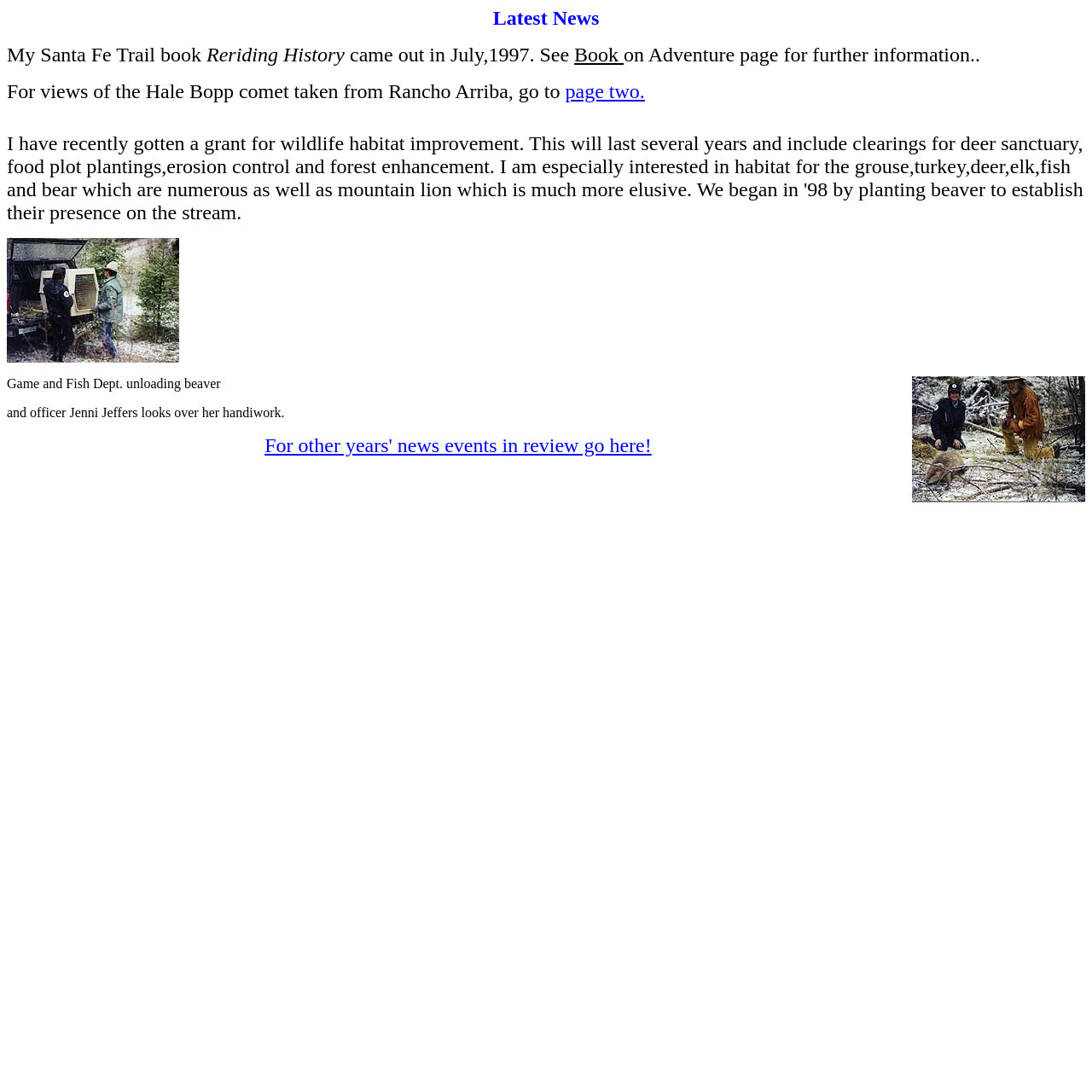What is the occupation of Jenni Jeffers?
Can you offer a detailed and complete answer to this question?

The occupation of Jenni Jeffers is an officer, which is stated in the StaticText element with bounding box coordinates [0.006, 0.371, 0.261, 0.384].